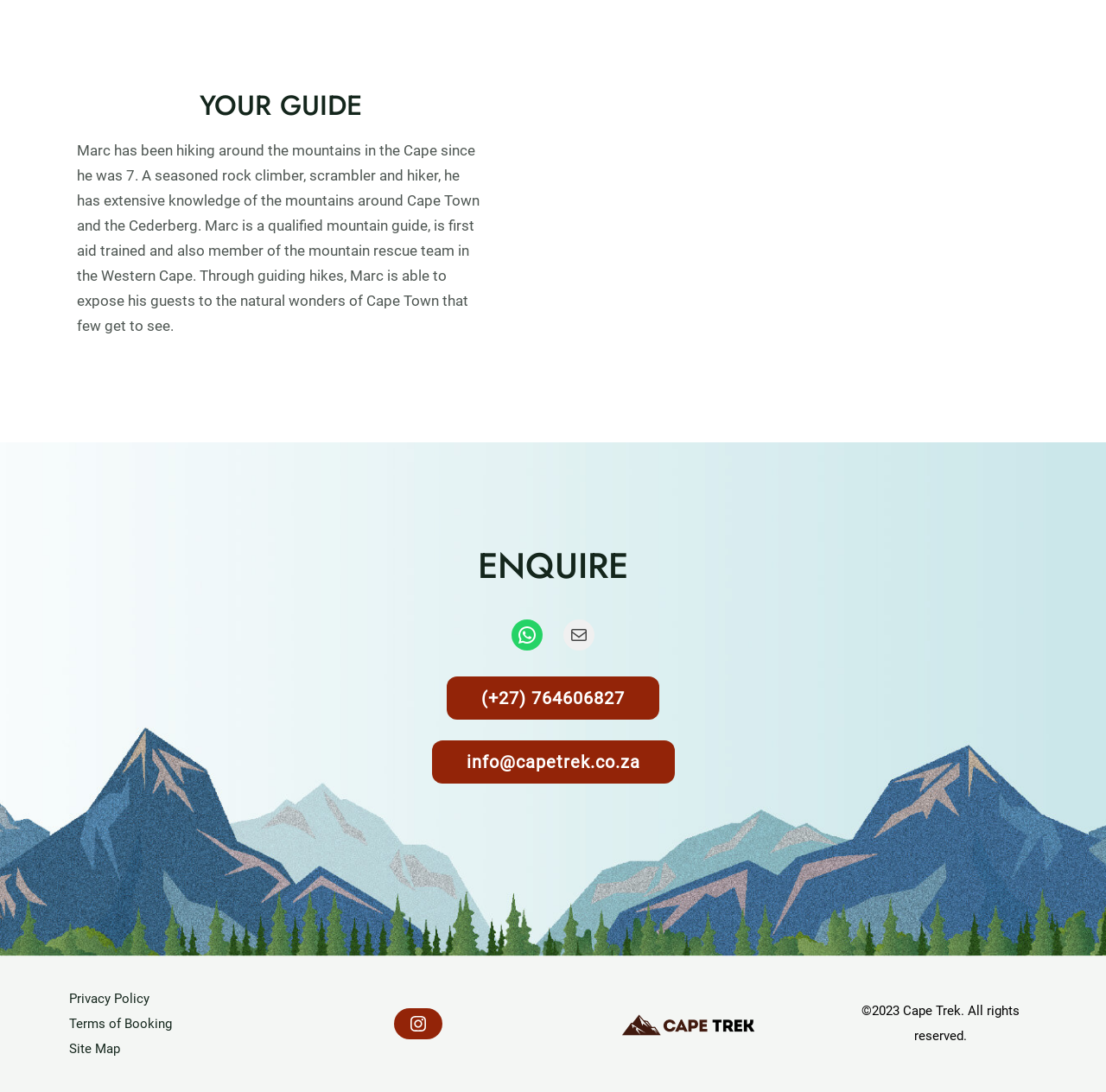Determine the bounding box coordinates of the clickable region to carry out the instruction: "Send a WhatsApp message".

[0.462, 0.567, 0.491, 0.596]